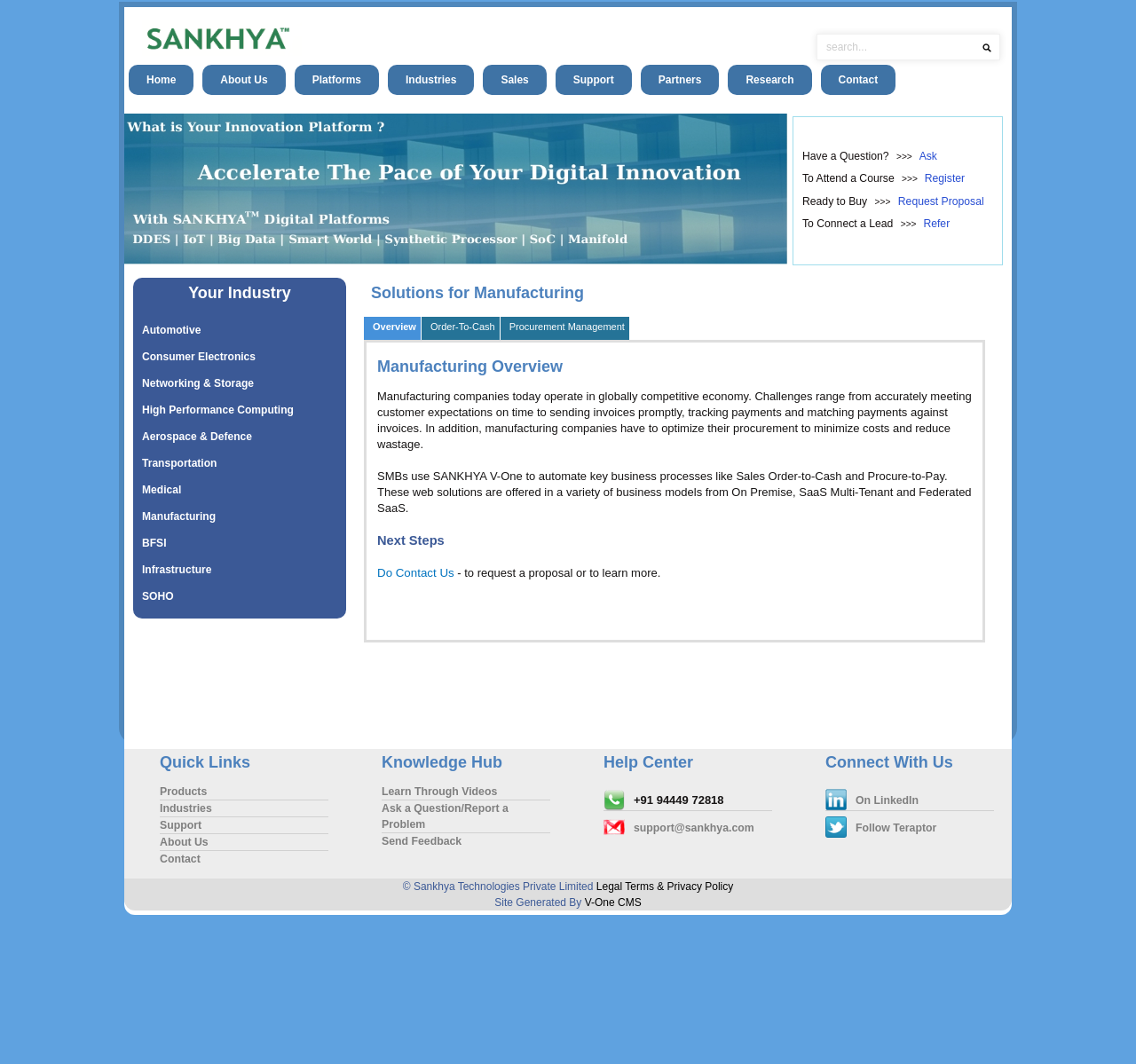What is the purpose of the 'Solutions for Manufacturing' section?
Based on the screenshot, provide your answer in one word or phrase.

To provide manufacturing solutions